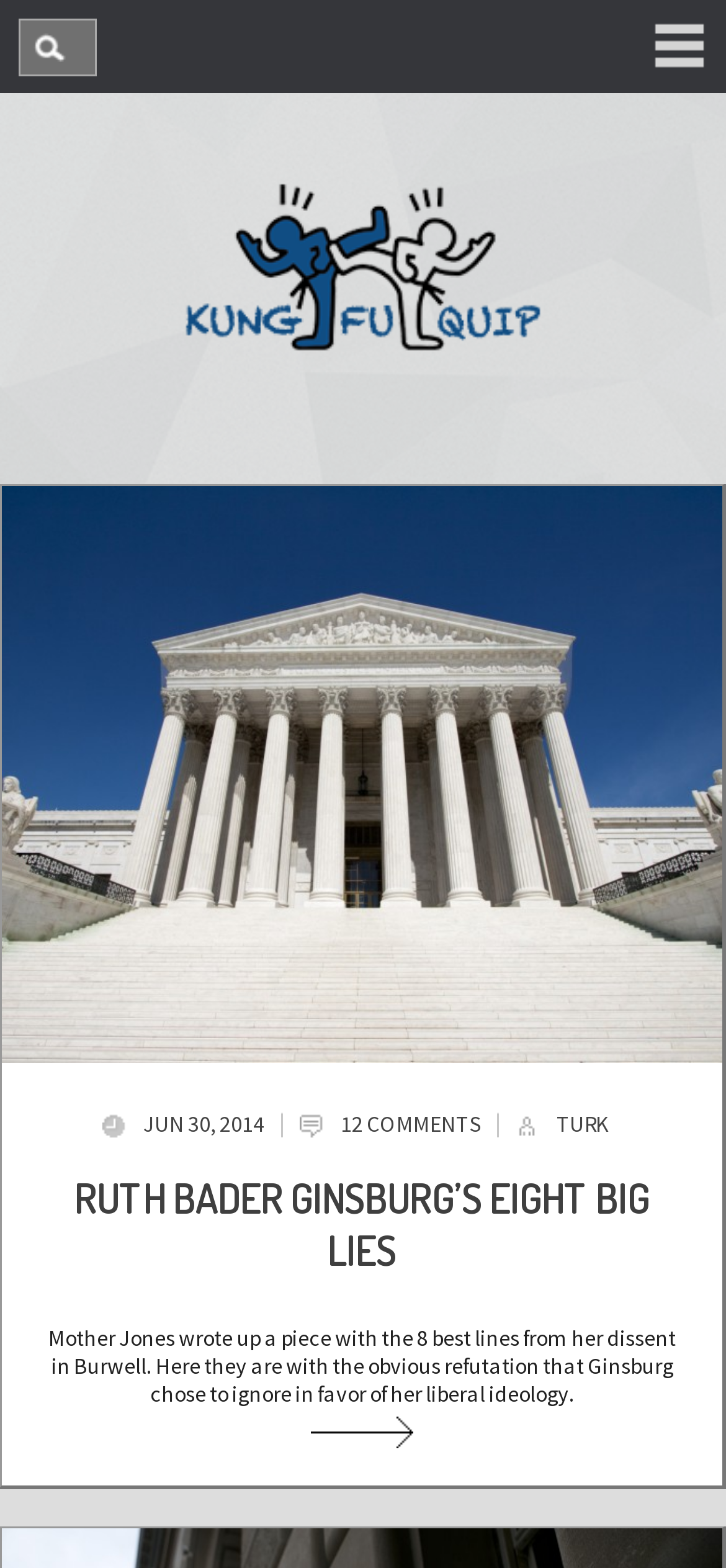What is the source of the article?
Look at the image and answer with only one word or phrase.

Mother Jones